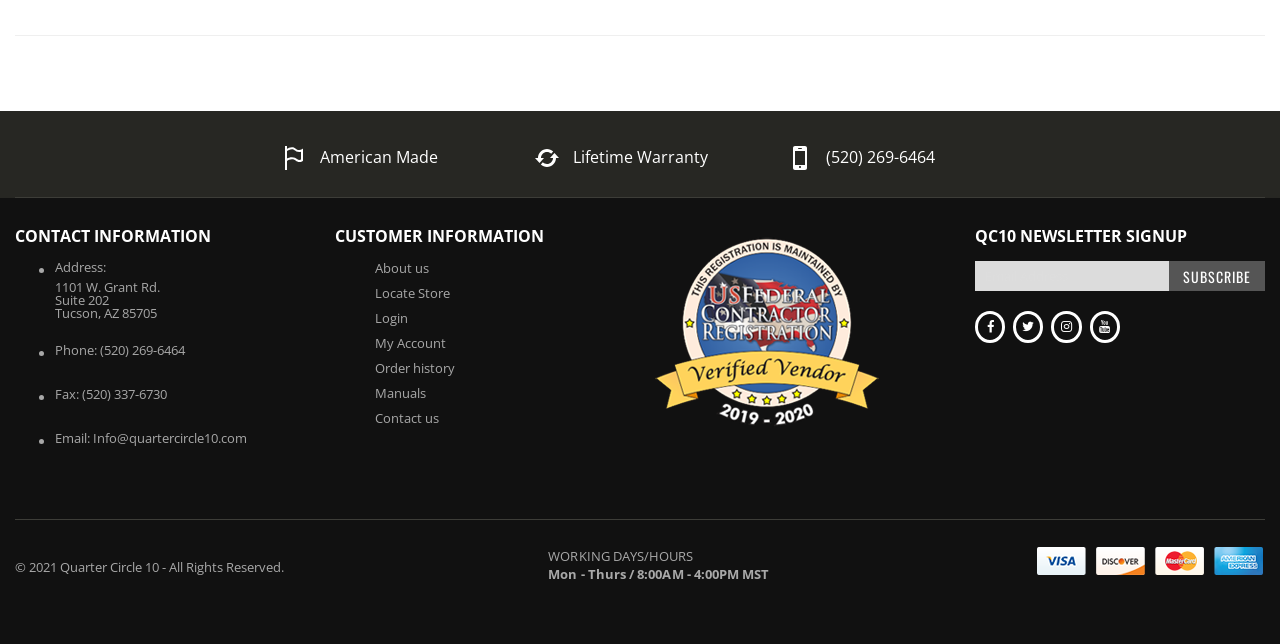Mark the bounding box of the element that matches the following description: "title="Instagram"".

[0.821, 0.484, 0.845, 0.533]